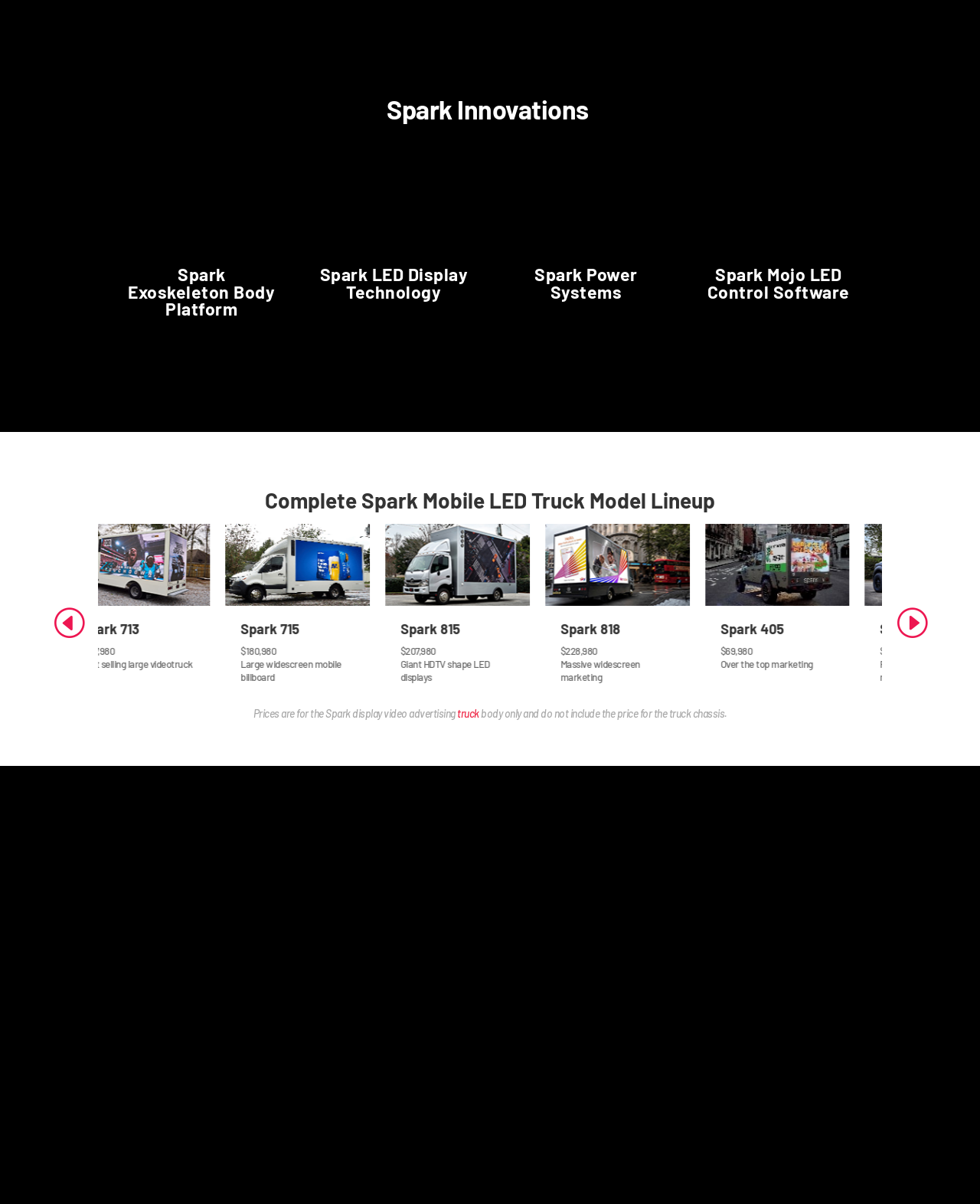Using the information in the image, give a comprehensive answer to the question: 
What is the name of the parent company of Spark?

The name of the parent company of Spark can be found at the bottom of the webpage, where it is stated that 'Spark is a division of A&M Group LLC'.